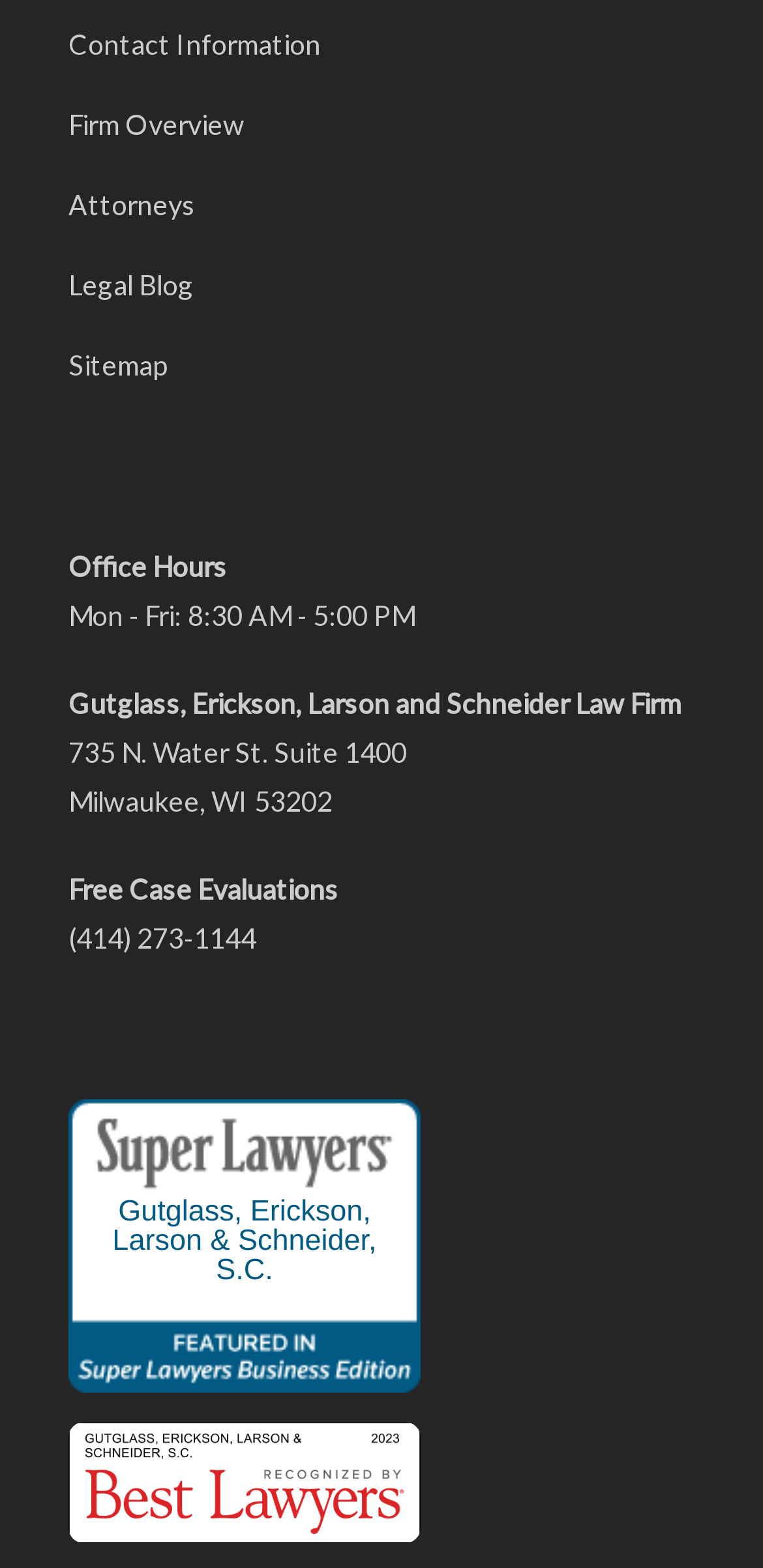Refer to the image and offer a detailed explanation in response to the question: What is the address of the law firm?

I found the address by looking at the static text elements with the bounding box coordinates [0.09, 0.469, 0.533, 0.49] and [0.09, 0.5, 0.436, 0.521], which contain the text '735 N. Water St. Suite 1400' and 'Milwaukee, WI 53202', respectively.